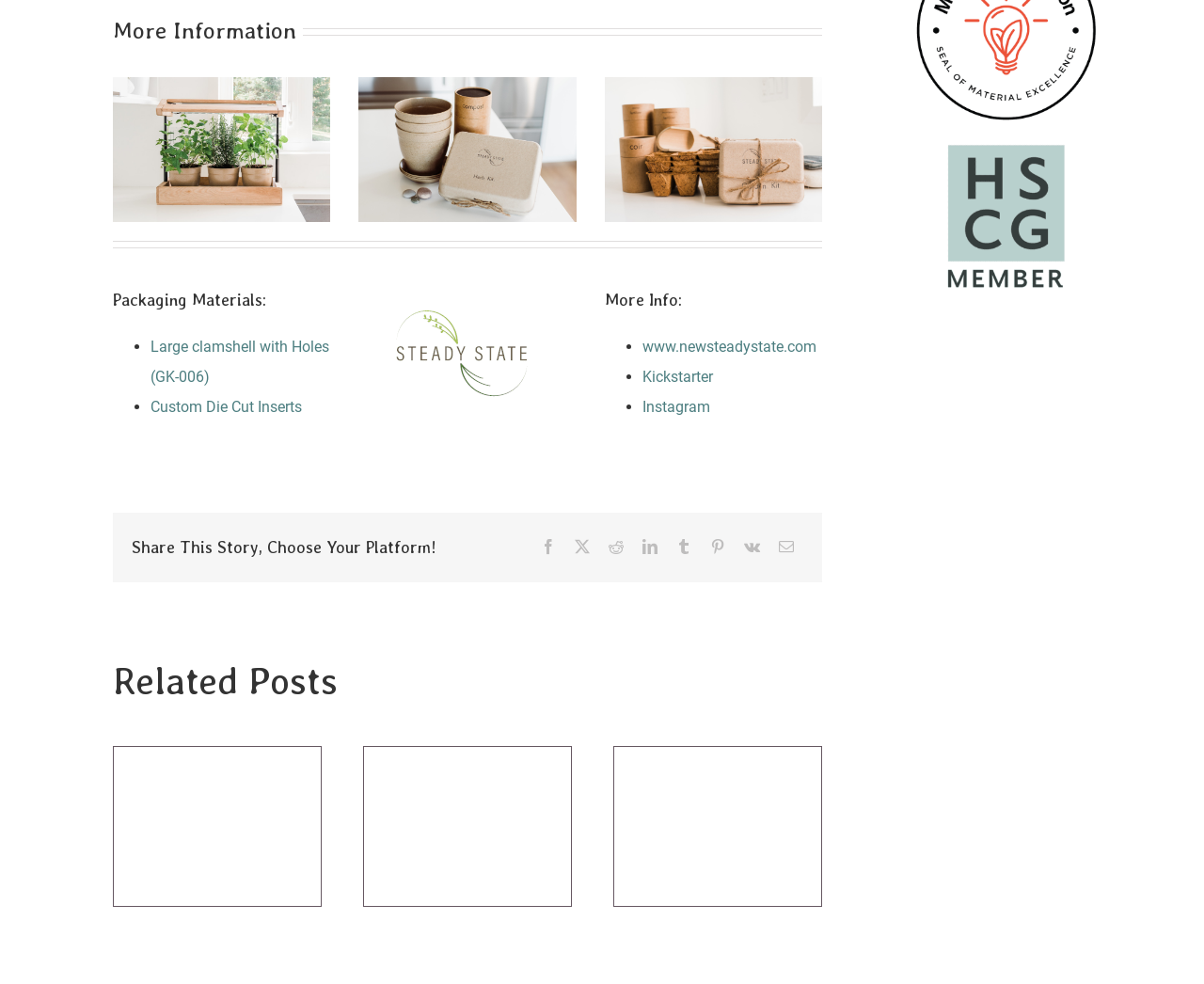Determine the bounding box coordinates of the clickable region to follow the instruction: "Visit 'www.newsteadystate.com'".

[0.533, 0.343, 0.678, 0.361]